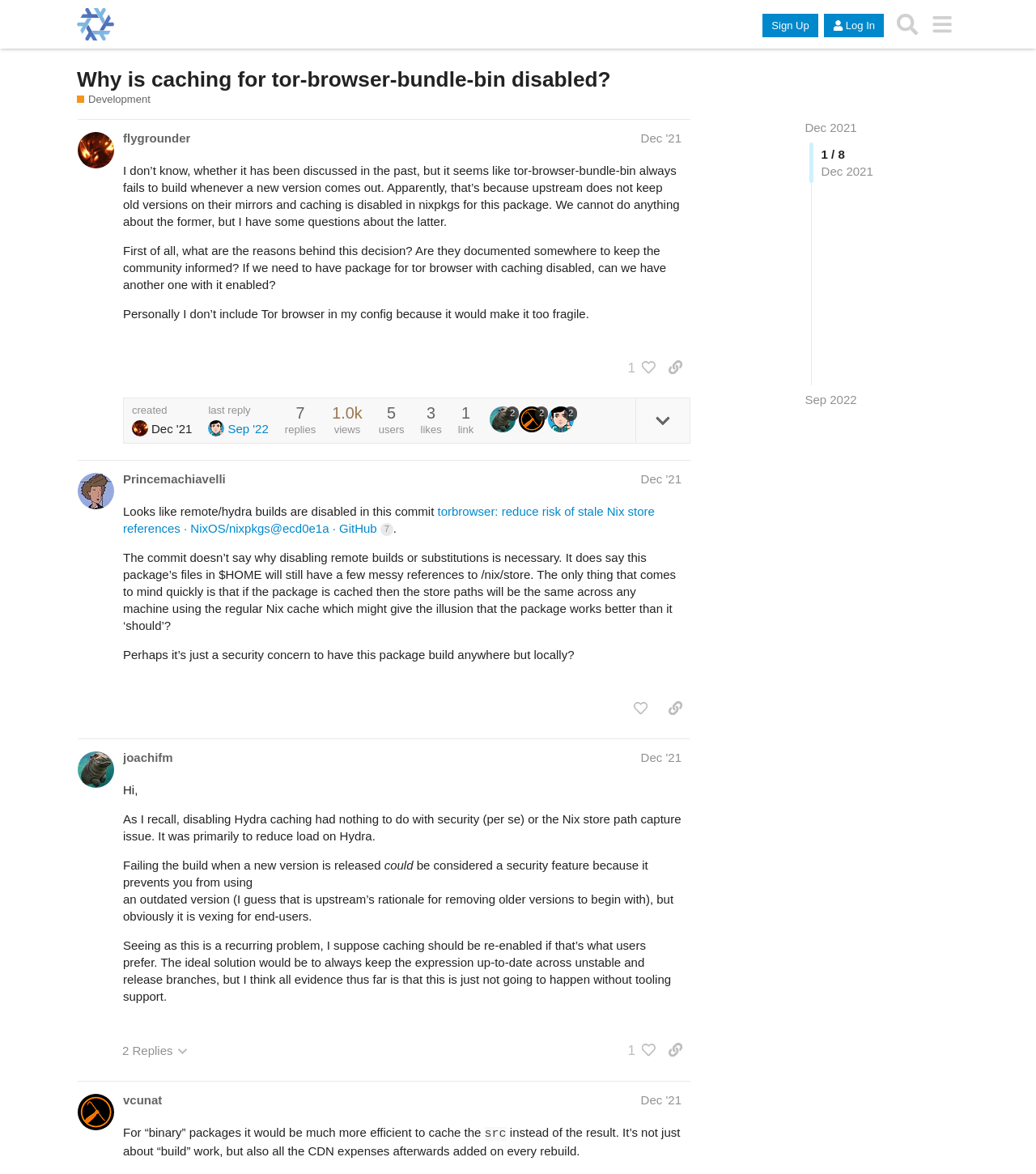Calculate the bounding box coordinates for the UI element based on the following description: "vcunat". Ensure the coordinates are four float numbers between 0 and 1, i.e., [left, top, right, bottom].

[0.119, 0.93, 0.157, 0.944]